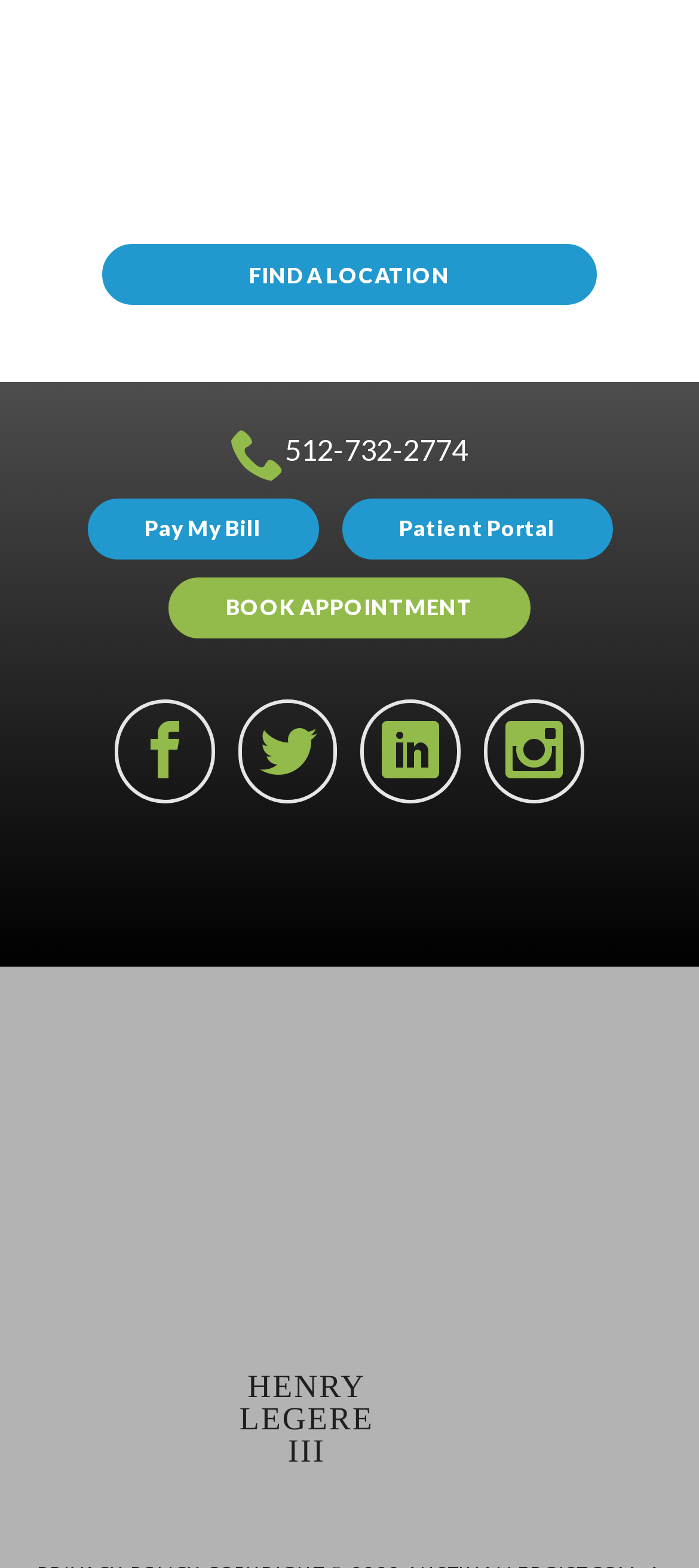Please locate the bounding box coordinates of the element that needs to be clicked to achieve the following instruction: "Click Pay My Bill". The coordinates should be four float numbers between 0 and 1, i.e., [left, top, right, bottom].

[0.124, 0.318, 0.455, 0.357]